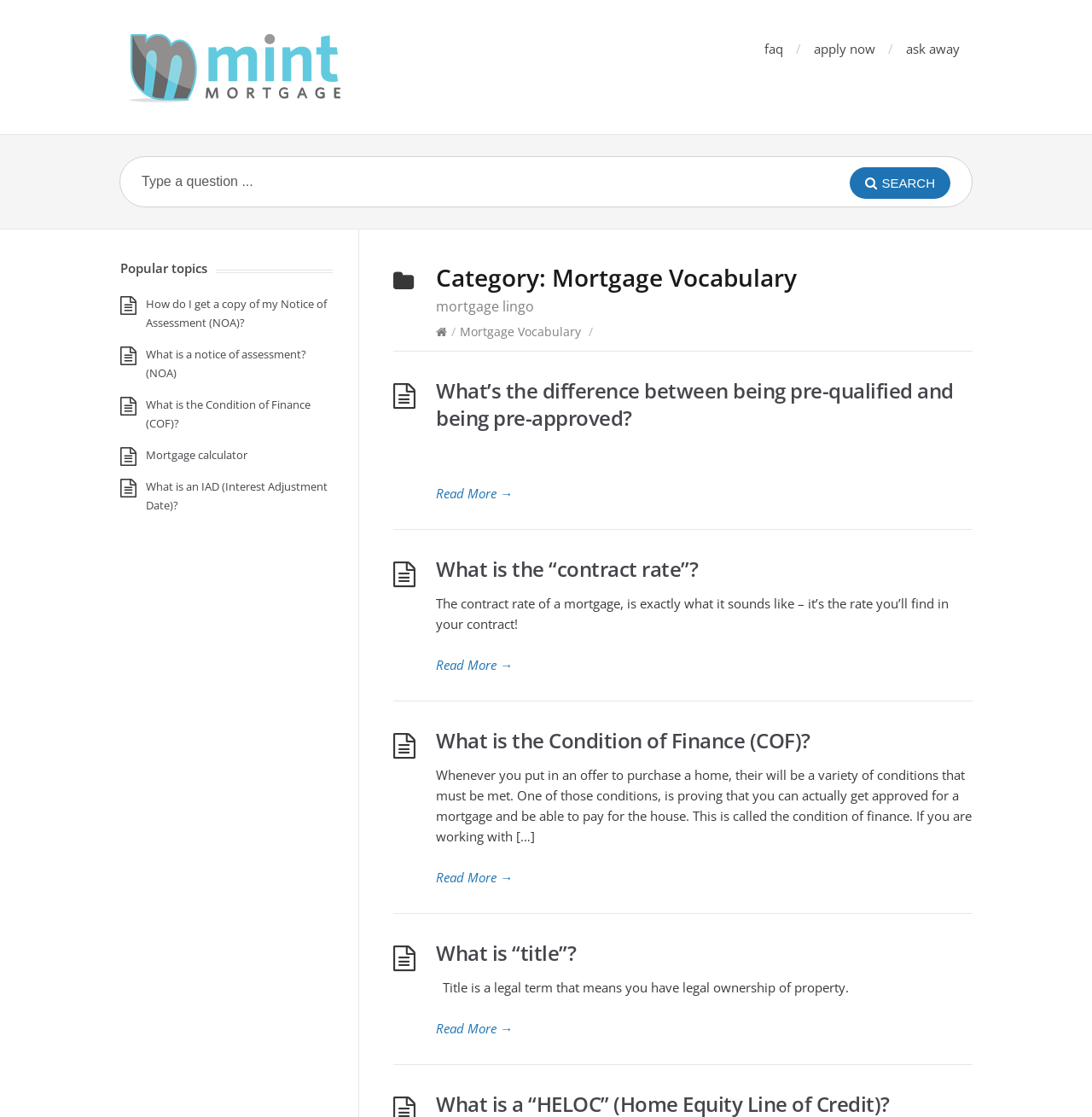Determine the bounding box for the described UI element: "Read More →".

[0.399, 0.911, 0.891, 0.93]